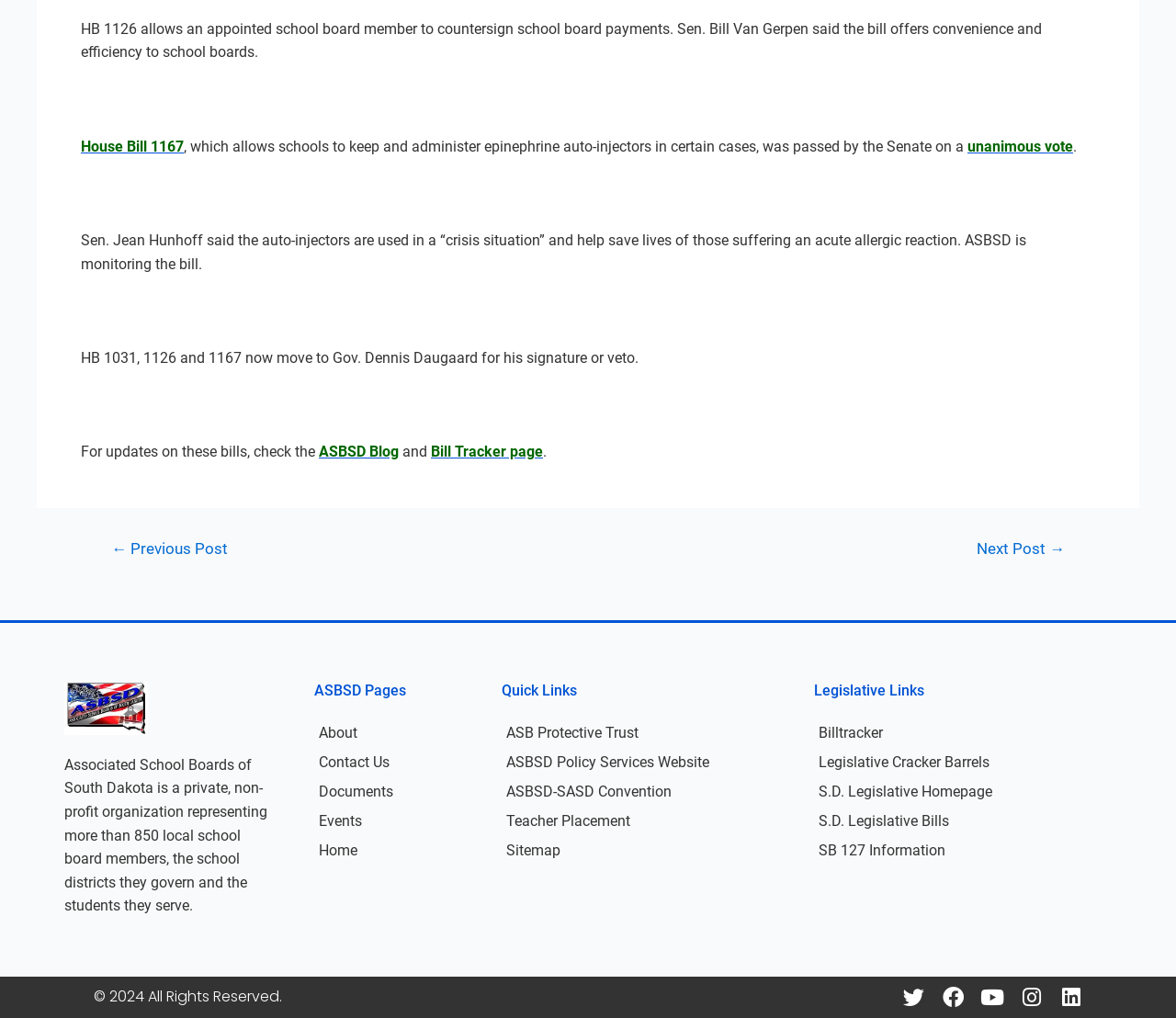What is the logo displayed on the webpage?
Using the information from the image, answer the question thoroughly.

The logo displayed on the webpage is the logo of the Associated School Boards of South Dakota (ASBSD), which is a private, non-profit organization representing school boards in South Dakota.